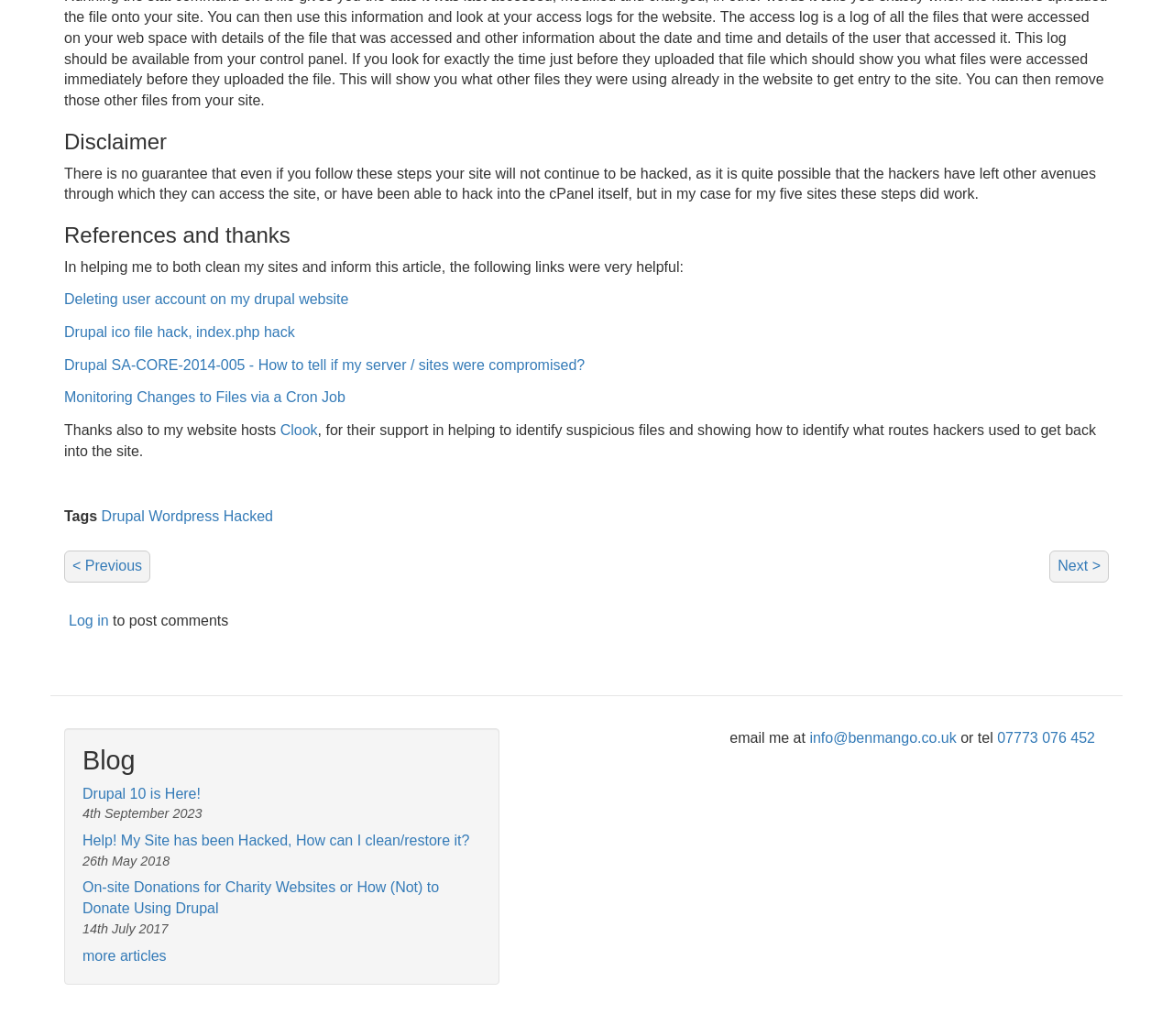Determine the bounding box coordinates of the clickable region to carry out the instruction: "Click on 'Deleting user account on my drupal website'".

[0.055, 0.281, 0.297, 0.296]